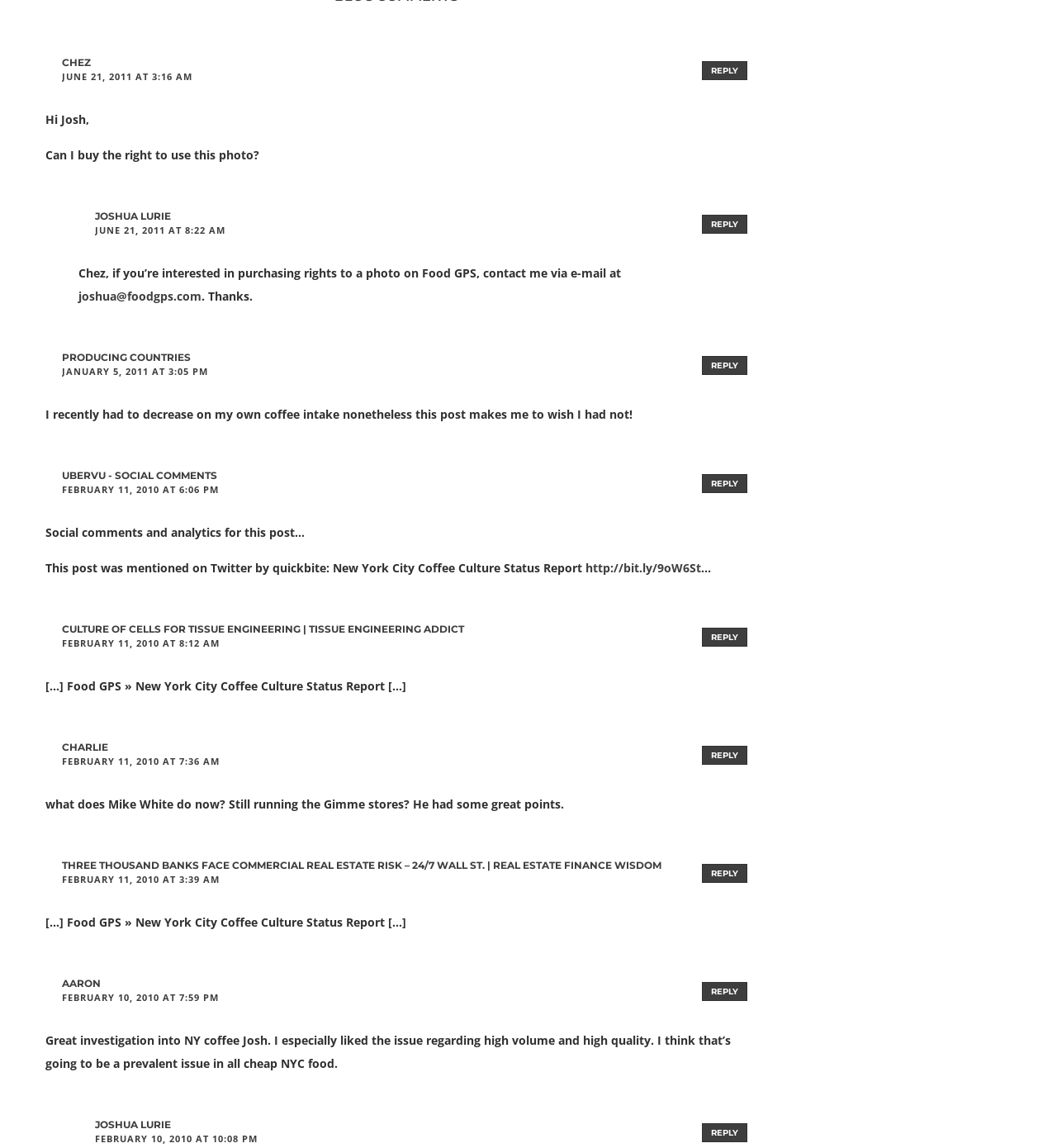Find the coordinates for the bounding box of the element with this description: "uberVU - social comments".

[0.059, 0.408, 0.205, 0.419]